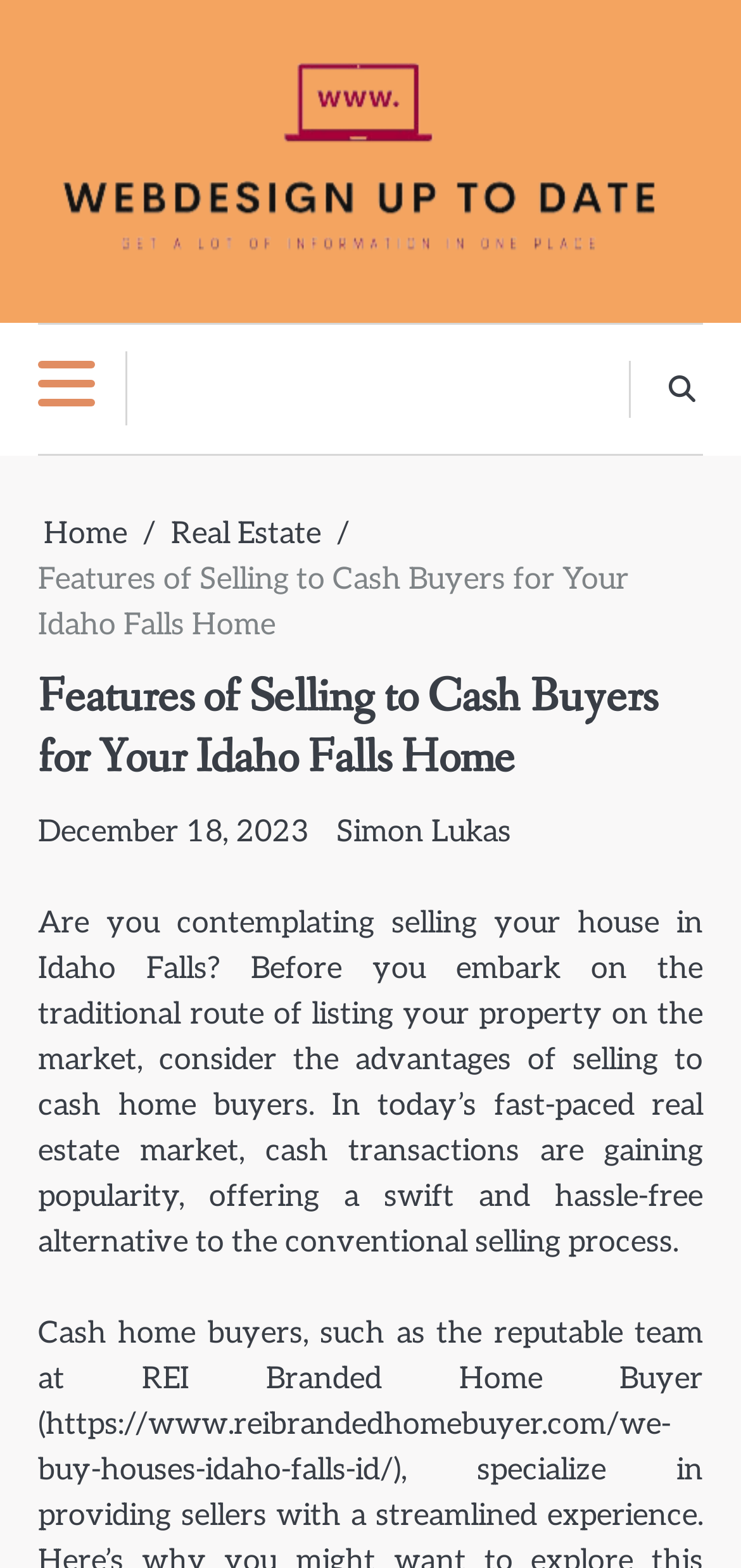Describe all visible elements and their arrangement on the webpage.

The webpage appears to be a blog post or article discussing the features of selling a home to cash buyers in Idaho Falls. At the top left of the page, there is a link to "Webdesign Up To Date" accompanied by an image with the same name. Next to it, there is an expandable button for the primary menu.

On the top right, there is another link. Below it, there is a navigation section labeled "Breadcrumbs" containing three links: "Home", "Real Estate", and a link with the title of the article. The title "Features of Selling to Cash Buyers for Your Idaho Falls Home" is also displayed as a static text element.

Further down, there is a header section with the same title as the article. Below the header, there is a link to the date "December 18, 2023" and a link to the author's name "Simon Lukas". The main content of the article starts below these links, with a paragraph of text that discusses the benefits of selling a house to cash home buyers in Idaho Falls.